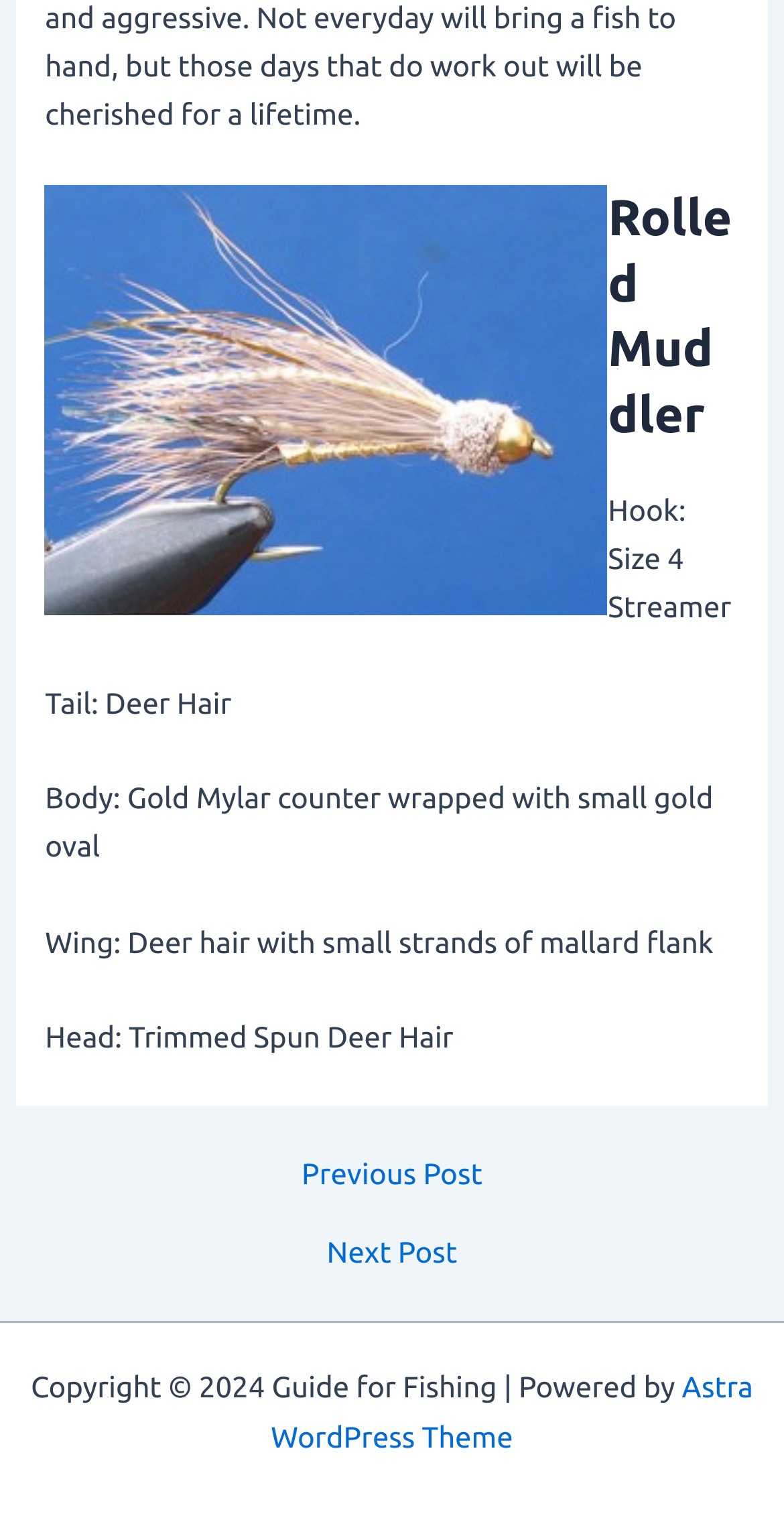Analyze the image and answer the question with as much detail as possible: 
What is the copyright year mentioned at the bottom of the webpage?

I scrolled down to the bottom of the webpage and found a section with copyright information. The copyright year mentioned is 2024.